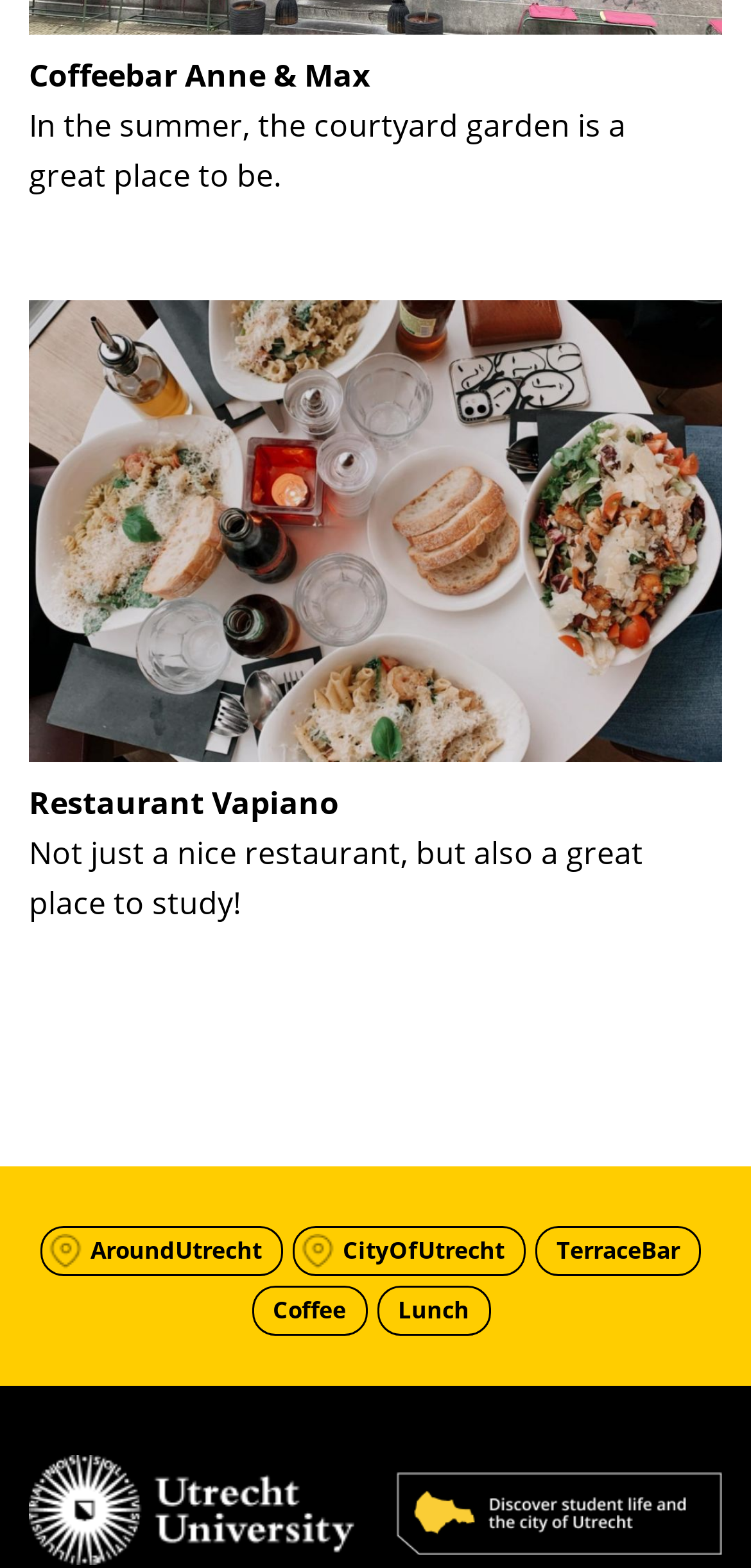How many links are there in the top section?
Could you give a comprehensive explanation in response to this question?

I counted the links in the top section of the webpage, which are 'Coffeebar Anne & Max', 'Restaurant Vapiano', the link with the image, and the link with the text 'In the summer, the courtyard garden is a great place to be.'. There are 4 links in total.